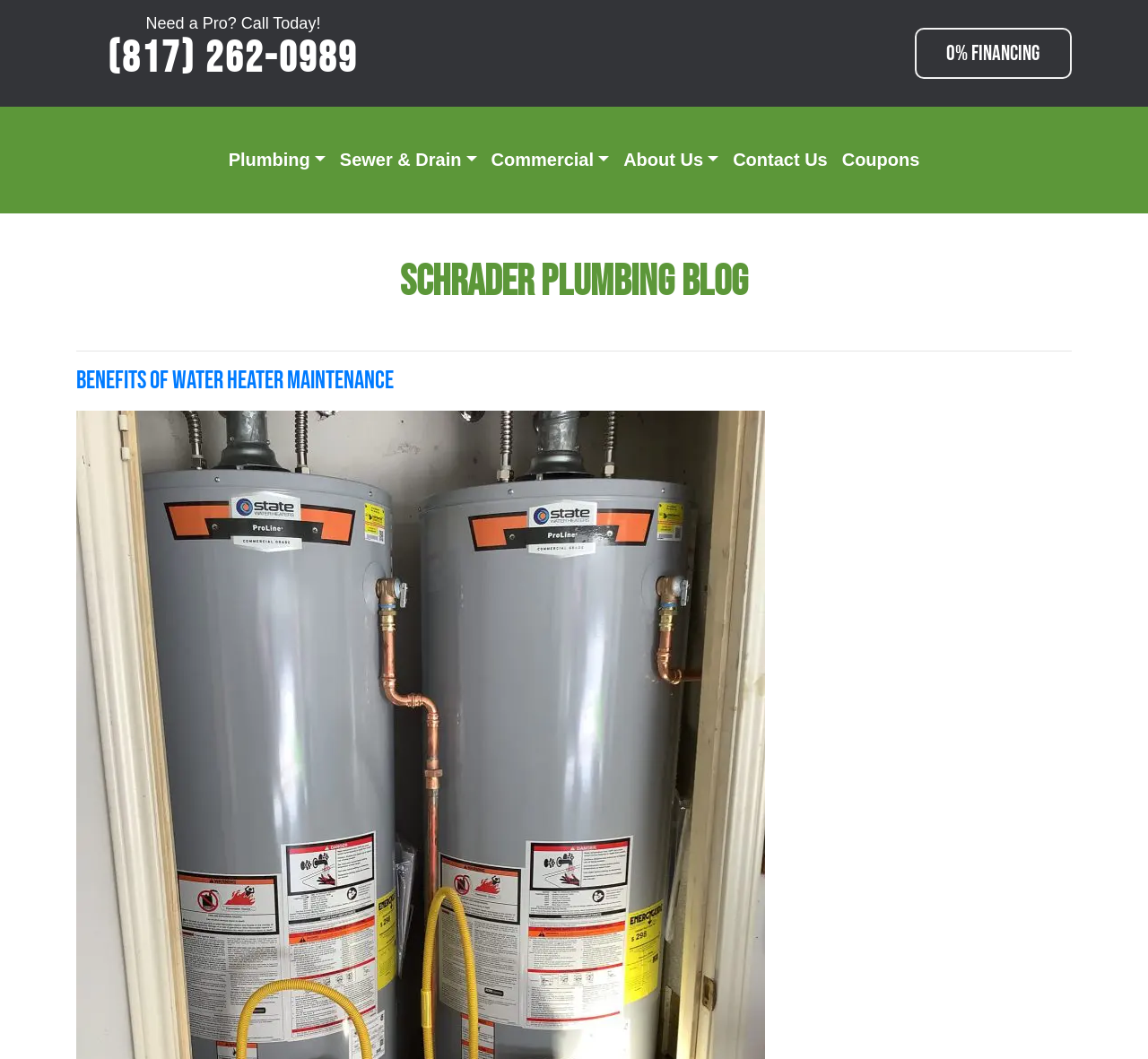Please find the bounding box coordinates of the element that needs to be clicked to perform the following instruction: "Read the blog". The bounding box coordinates should be four float numbers between 0 and 1, represented as [left, top, right, bottom].

[0.066, 0.242, 0.934, 0.291]